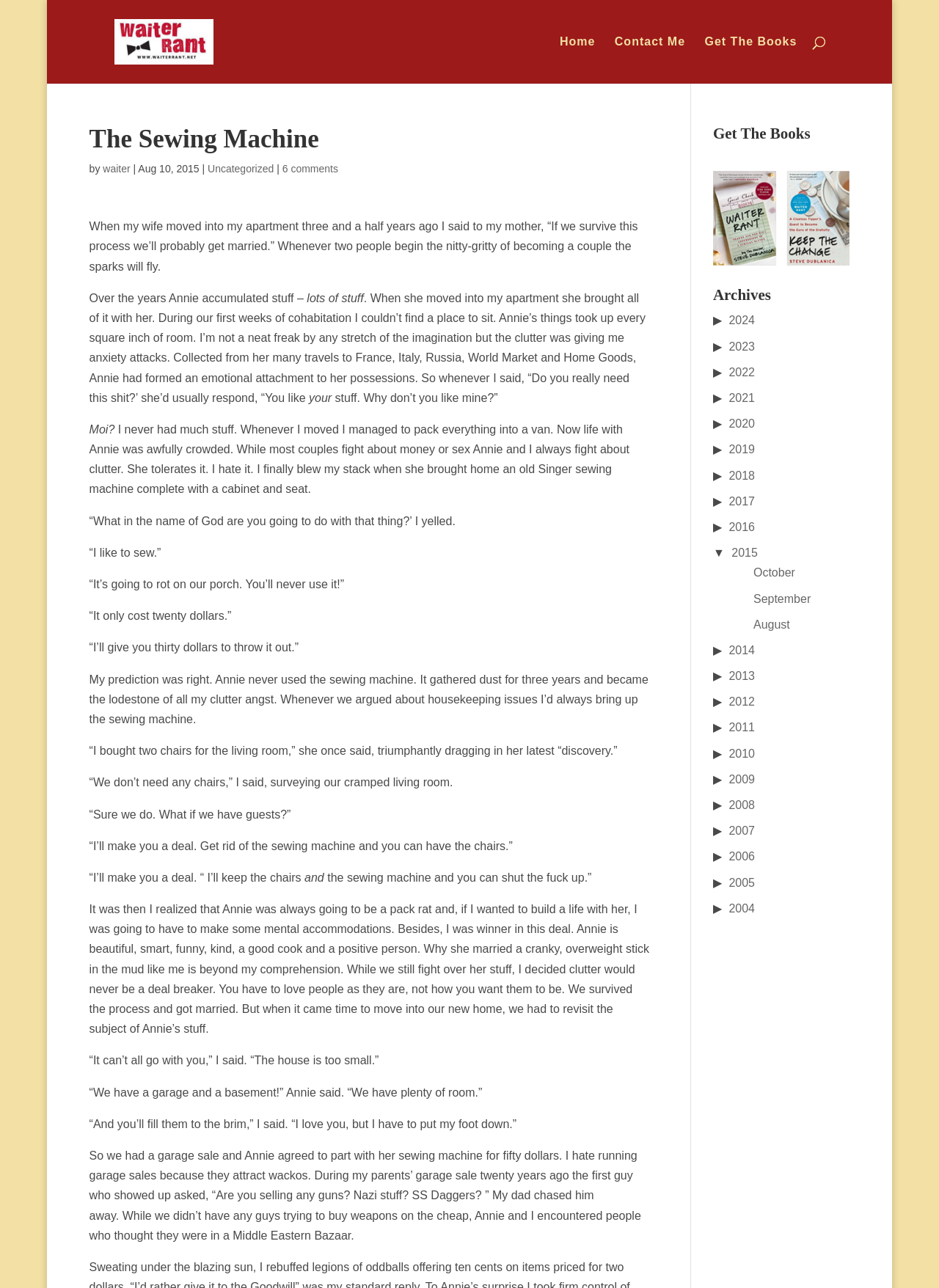Locate the bounding box of the UI element with the following description: "Contact Me".

[0.655, 0.028, 0.73, 0.065]